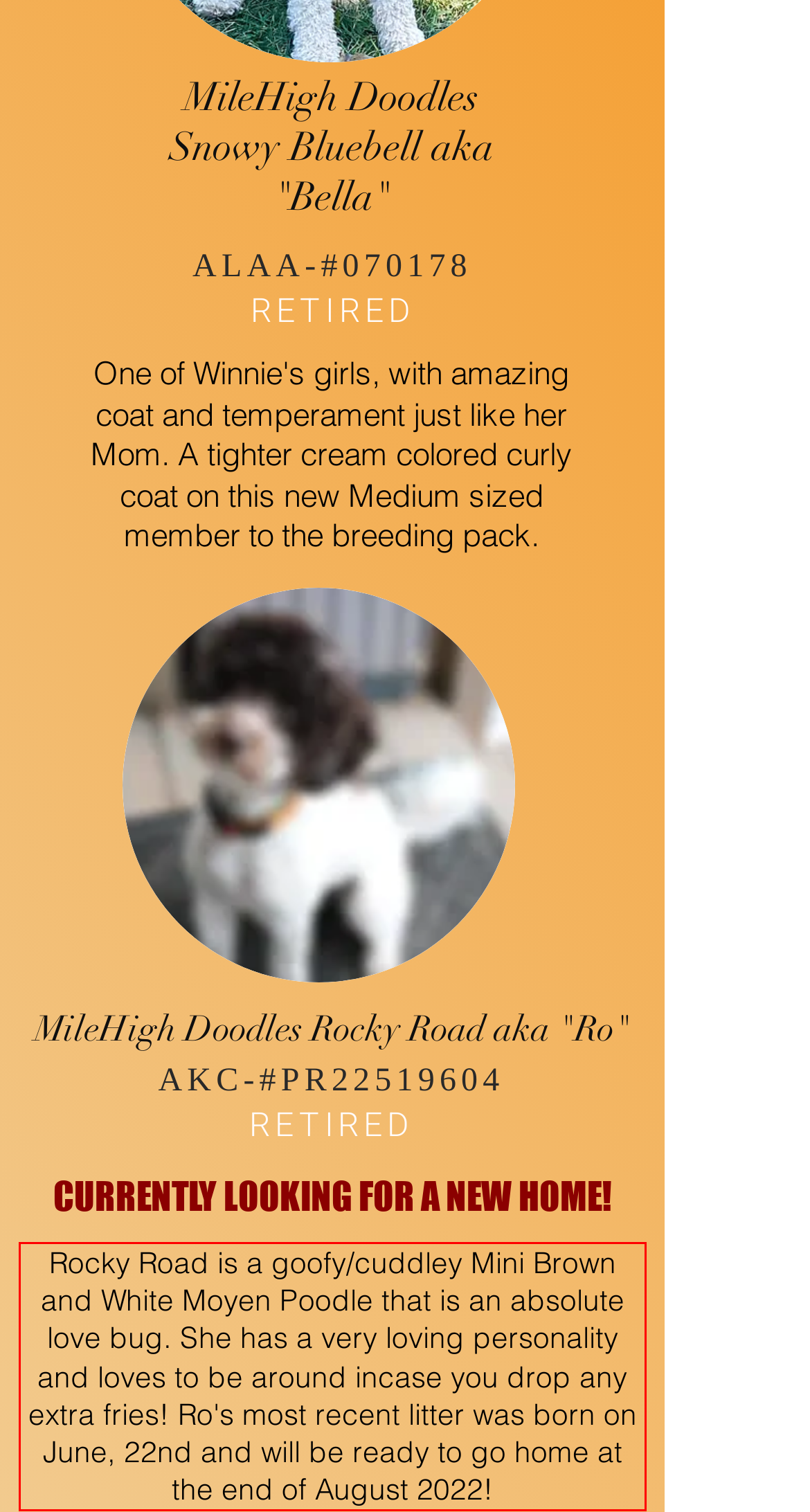Given a screenshot of a webpage, locate the red bounding box and extract the text it encloses.

Rocky Road is a goofy/cuddley Mini Brown and White Moyen Poodle that is an absolute love bug. She has a very loving personality and loves to be around incase you drop any extra fries! Ro's most recent litter was born on June, 22nd and will be ready to go home at the end of August 2022!